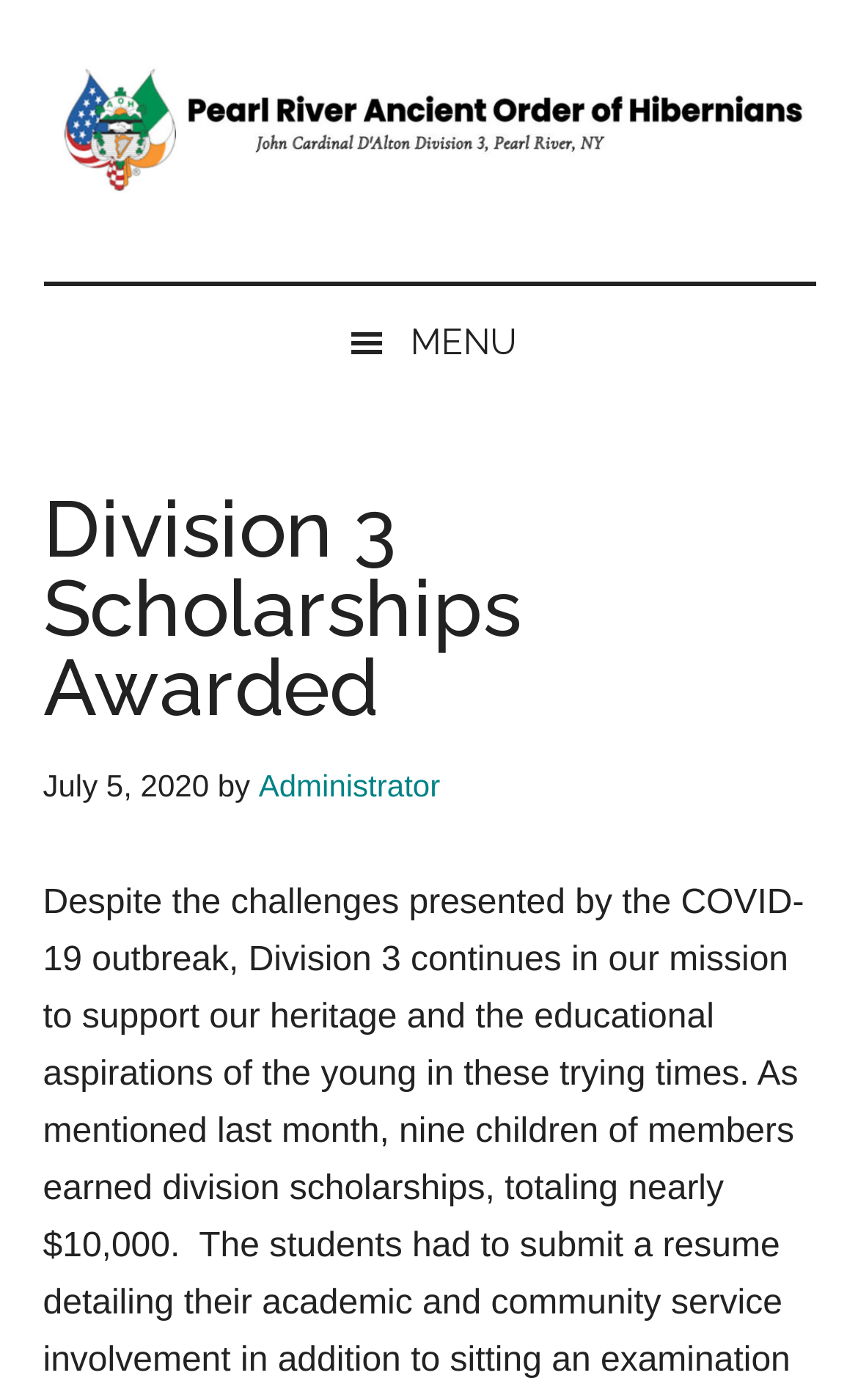Respond to the question below with a concise word or phrase:
How many links are there at the top of the webpage?

4